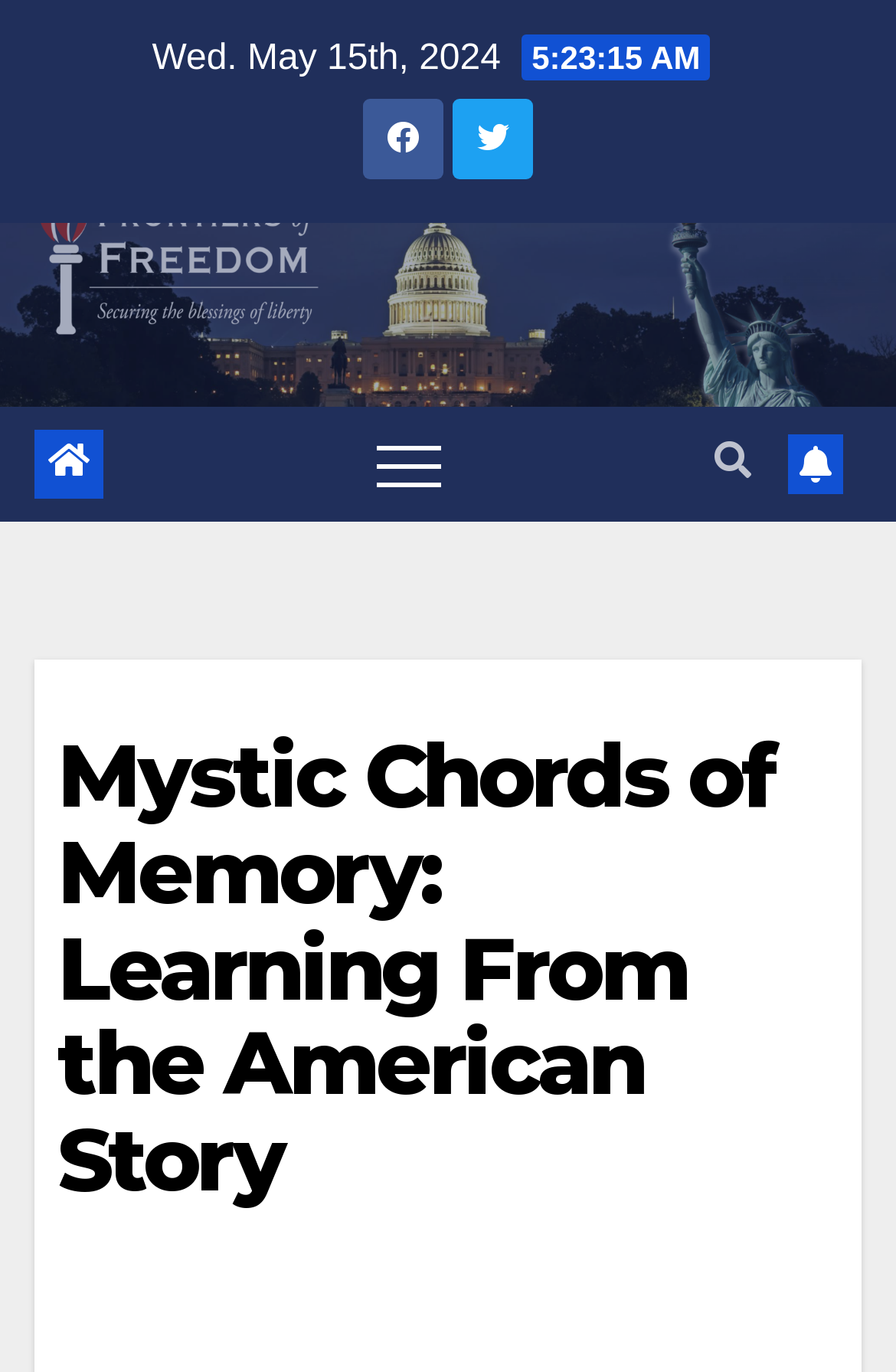How many links are there at the top section?
Give a detailed and exhaustive answer to the question.

I counted the links at the top section of the webpage and found three links: a link with an icon '', a link with an icon '', and a link with the text 'Toggle navigation'. These links are located at the top section of the page, indicated by the bounding box coordinates [0.038, 0.313, 0.115, 0.363], [0.879, 0.317, 0.941, 0.36], and [0.387, 0.31, 0.526, 0.367] respectively.